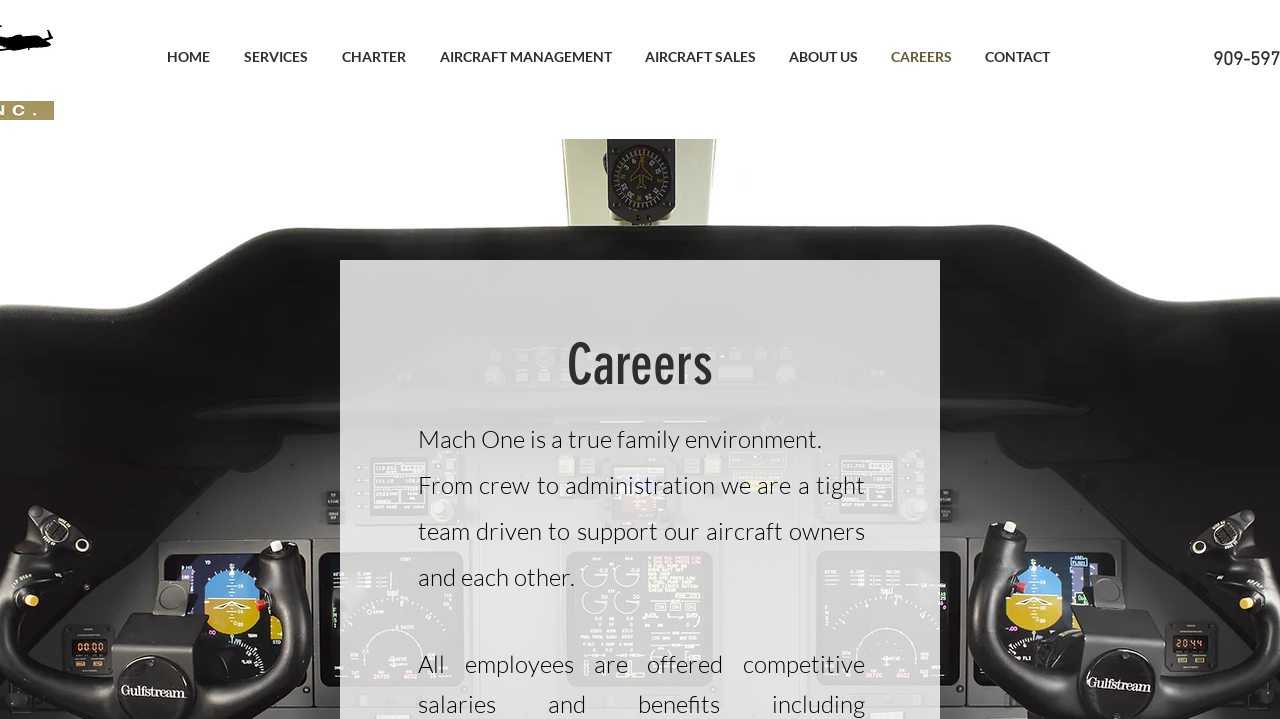Please find the bounding box for the UI element described by: "CAREERS".

[0.683, 0.063, 0.756, 0.096]